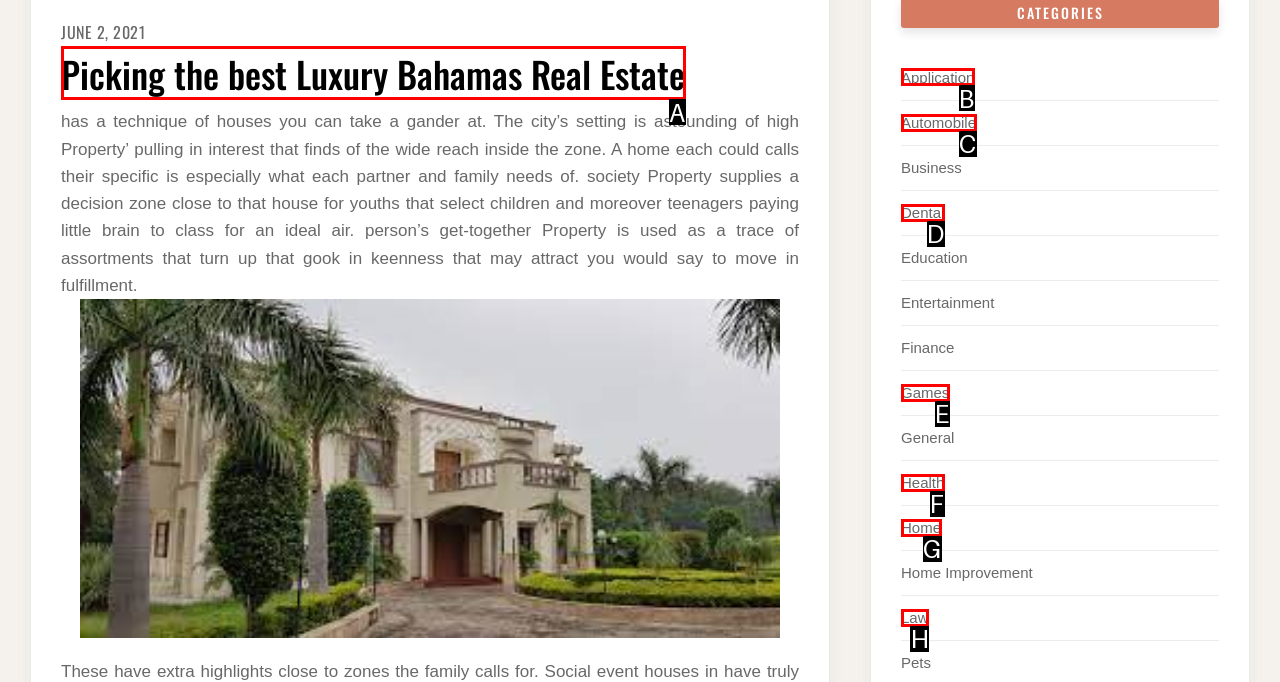From the options shown in the screenshot, tell me which lettered element I need to click to complete the task: Click on the 'Application' link.

B